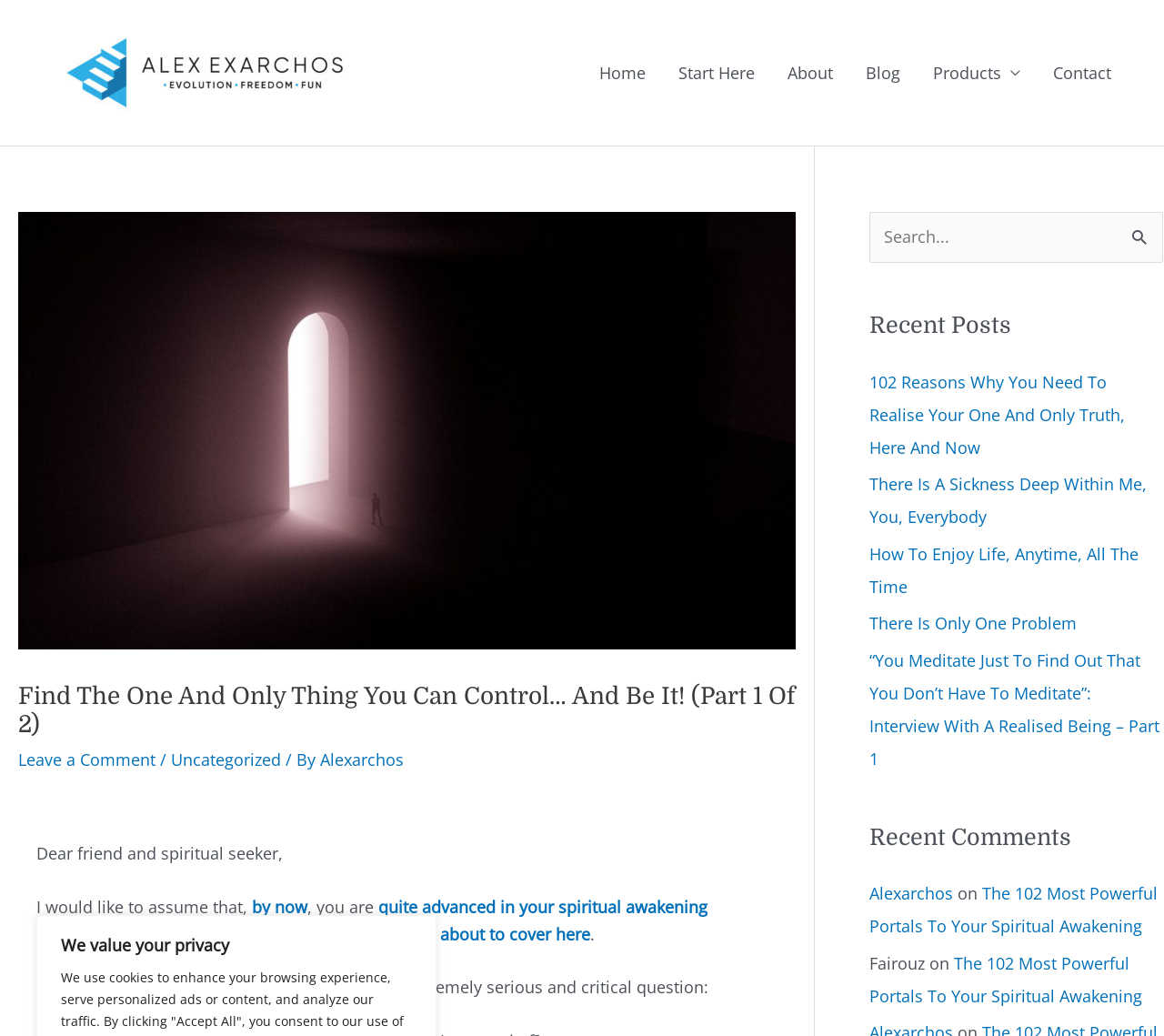Refer to the image and provide an in-depth answer to the question:
What is the image above the article about?

The image above the article is a doorway with a subtle glow, suggesting that it represents a pathway to truth or enlightenment. The image is accompanied by the title 'Find The One And Only Thing You Can Control… And Be It! (Part 1 Of 2)', which implies that the article is about discovering one's true purpose or control in life.